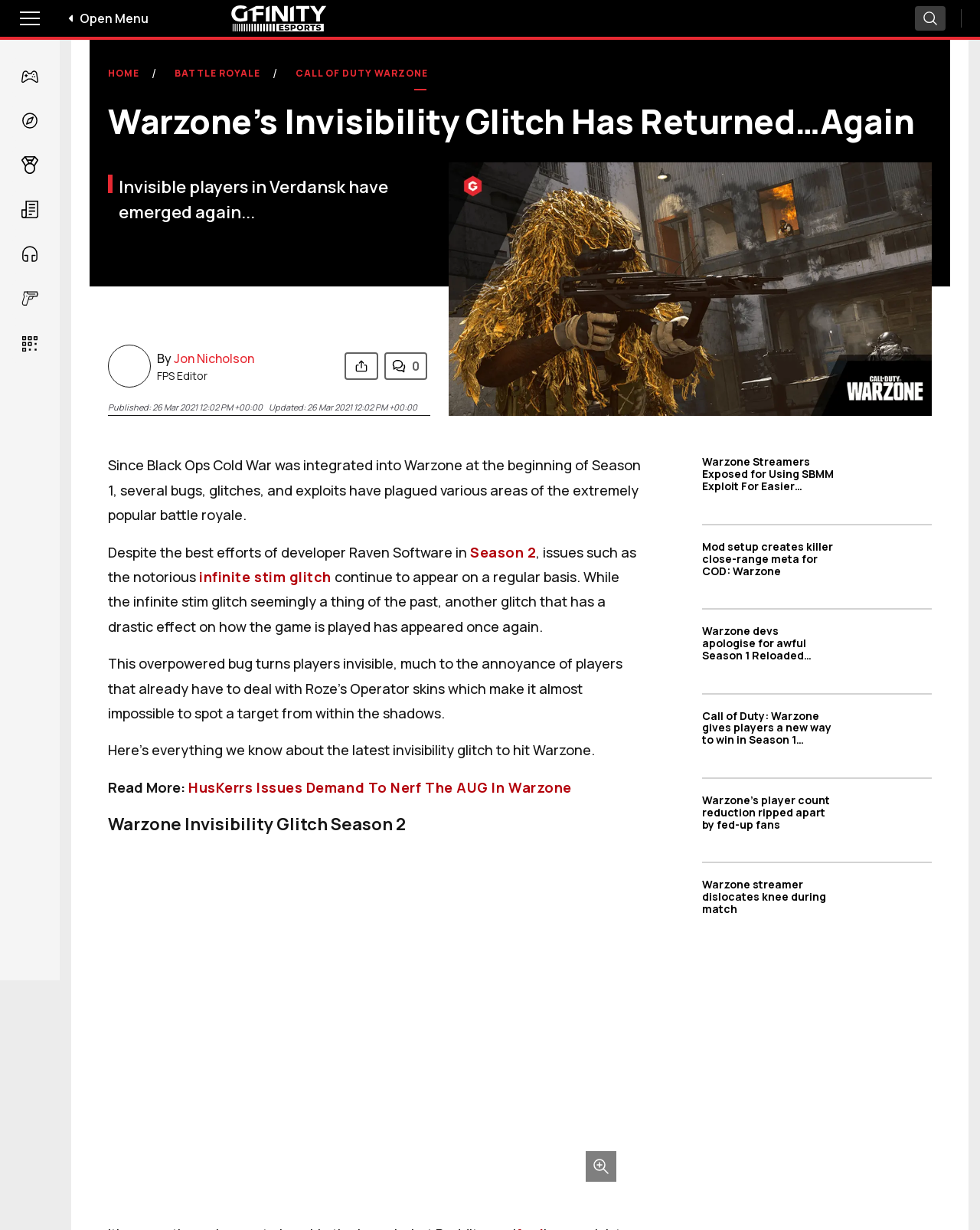Who is the author of the article?
Please give a detailed and thorough answer to the question, covering all relevant points.

I identified the author by looking at the text below the article title, which says 'By Jon Nicholson, FPS Editor'.